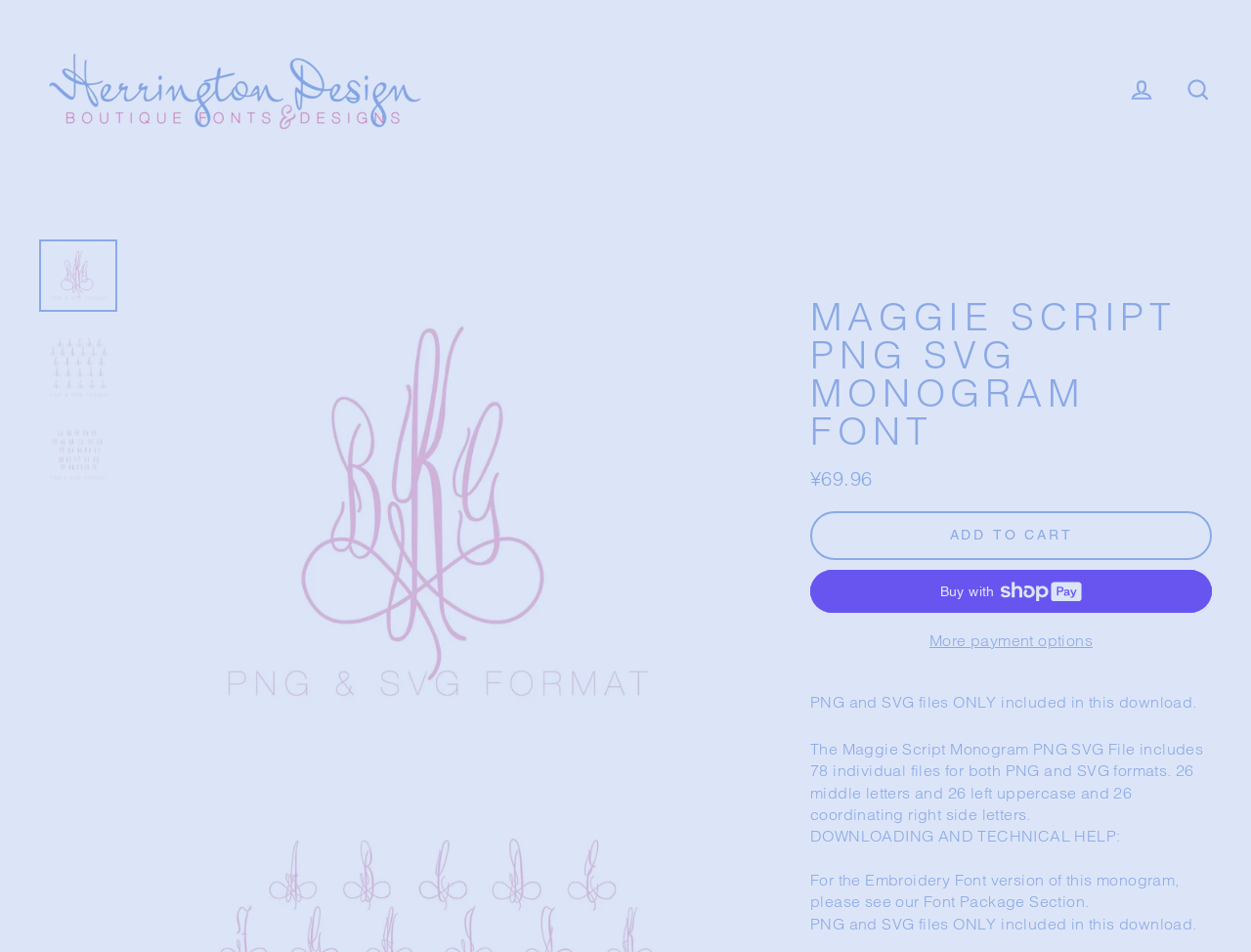Identify the bounding box coordinates of the region that needs to be clicked to carry out this instruction: "Click the 'Maggie Script PNG SVG Monogram Font' link". Provide these coordinates as four float numbers ranging from 0 to 1, i.e., [left, top, right, bottom].

[0.031, 0.251, 0.094, 0.327]